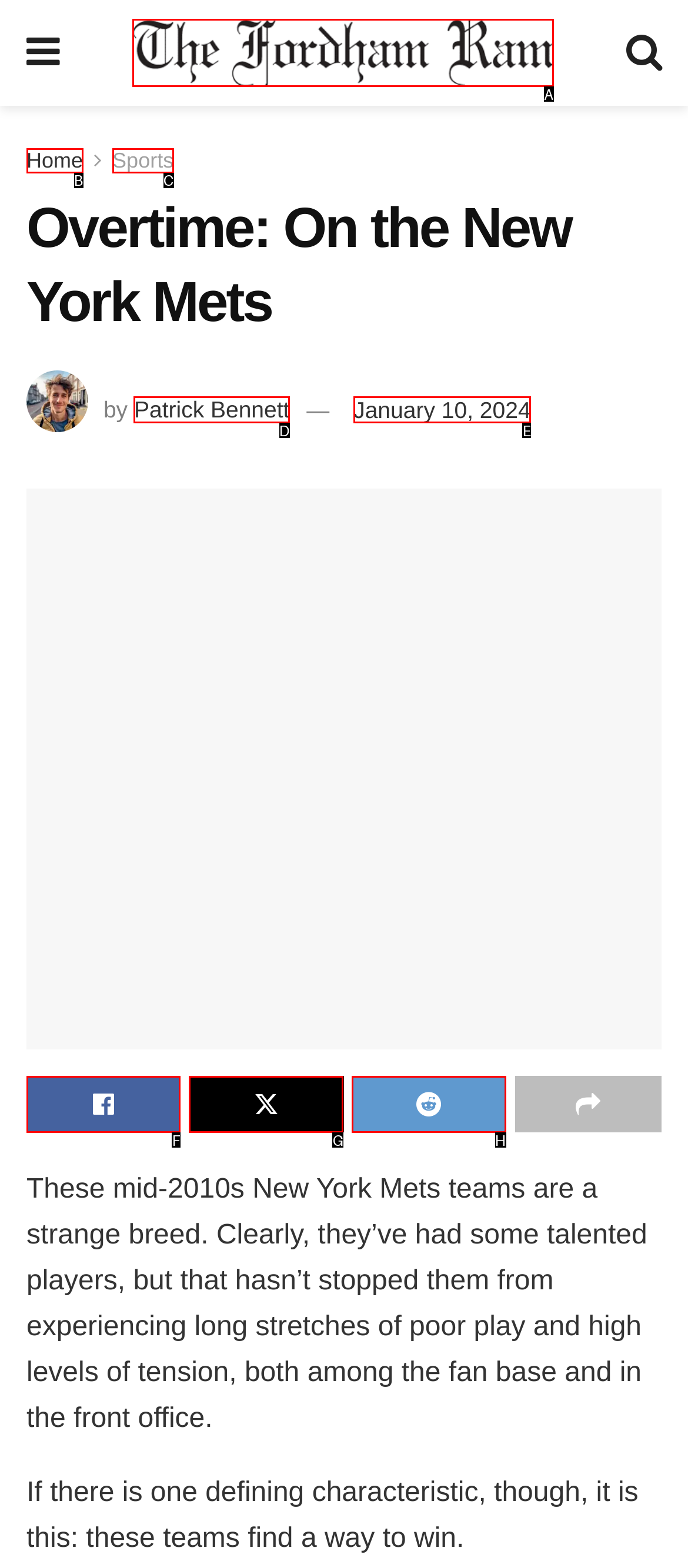Identify the letter that best matches this UI element description: Patrick Bennett
Answer with the letter from the given options.

D